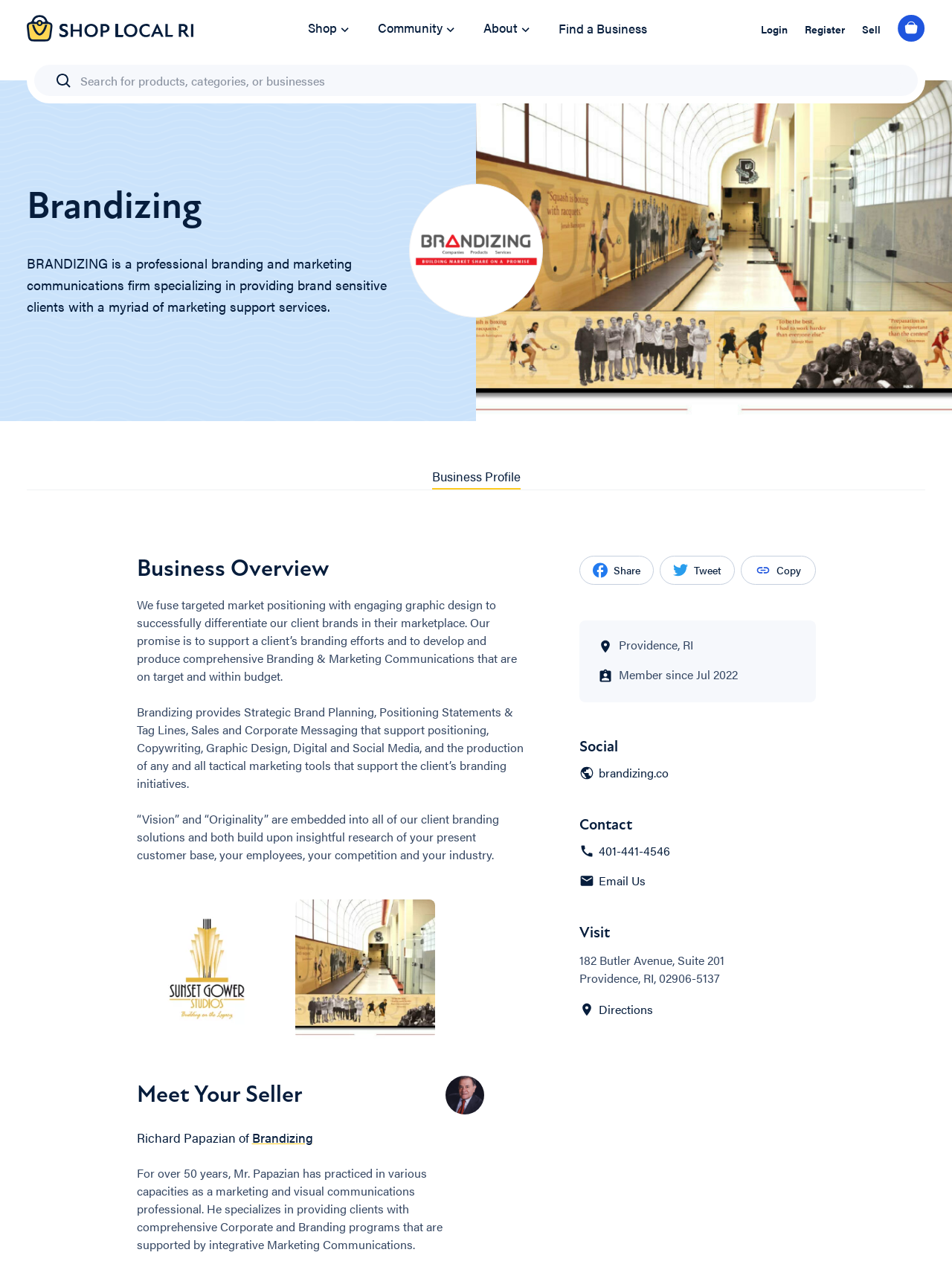Identify the bounding box coordinates of the area you need to click to perform the following instruction: "Go to Homepage".

[0.028, 0.022, 0.203, 0.036]